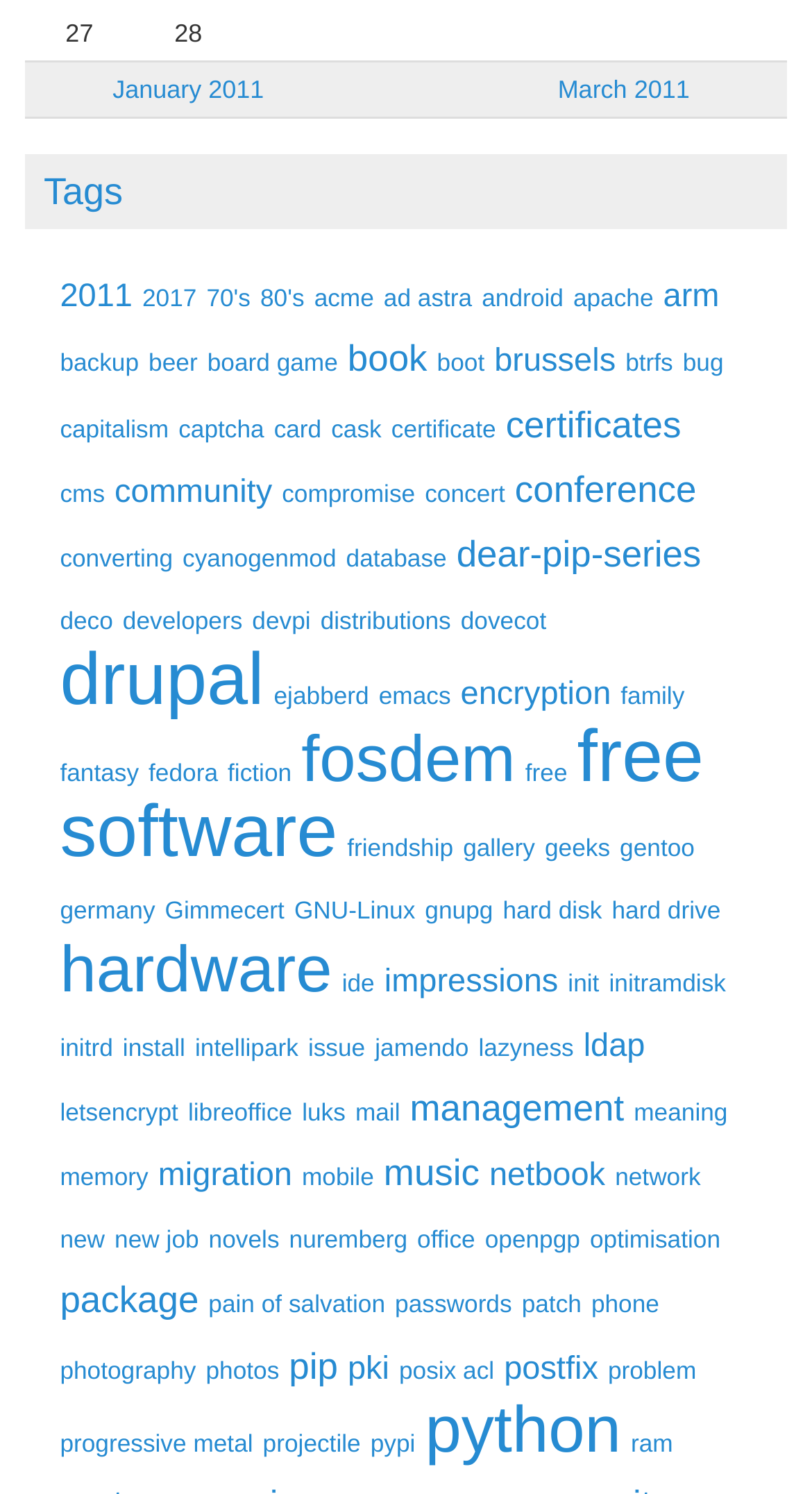Provide the bounding box coordinates of the section that needs to be clicked to accomplish the following instruction: "Click on the 'Tags' link."

[0.054, 0.115, 0.151, 0.142]